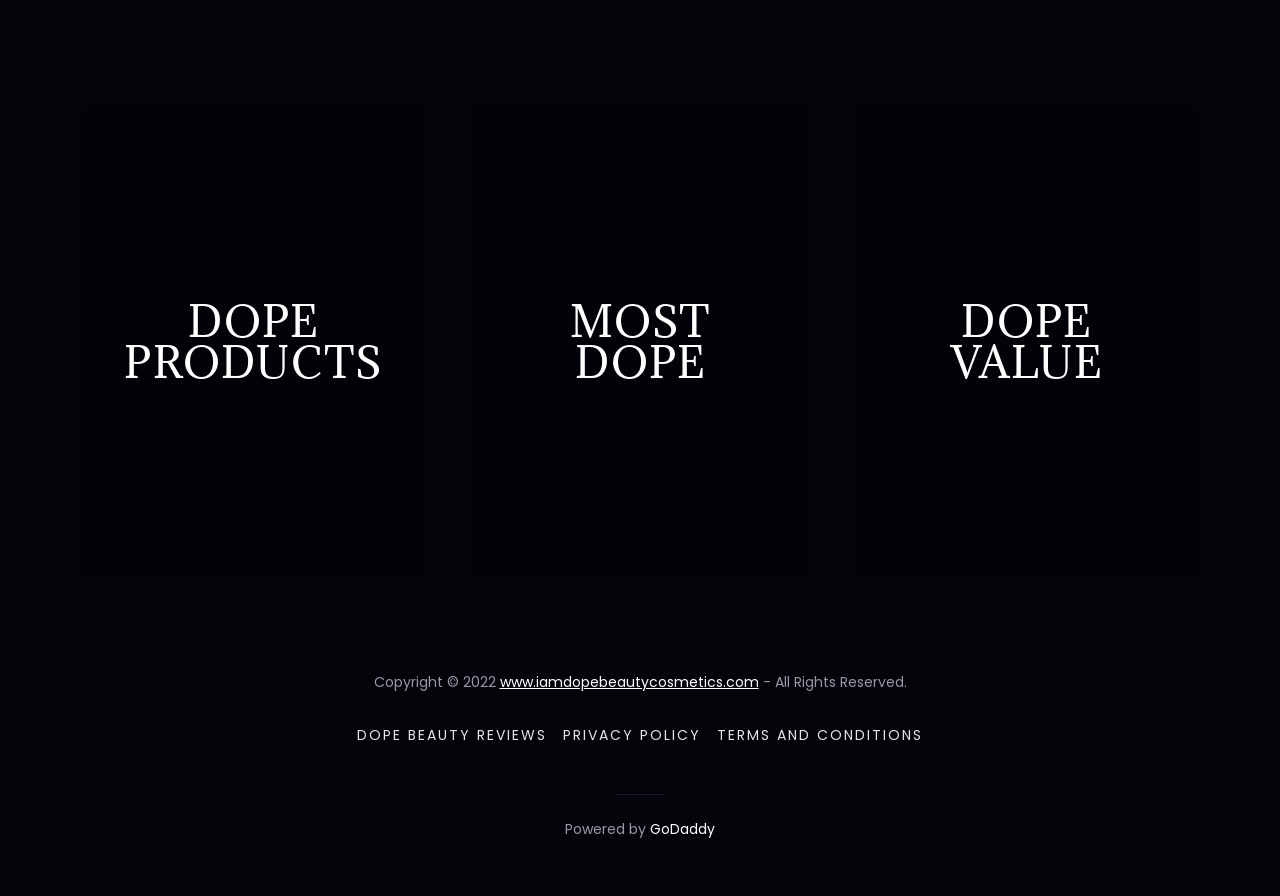Please specify the bounding box coordinates for the clickable region that will help you carry out the instruction: "Check out DOPE VALUE".

[0.683, 0.306, 0.921, 0.454]